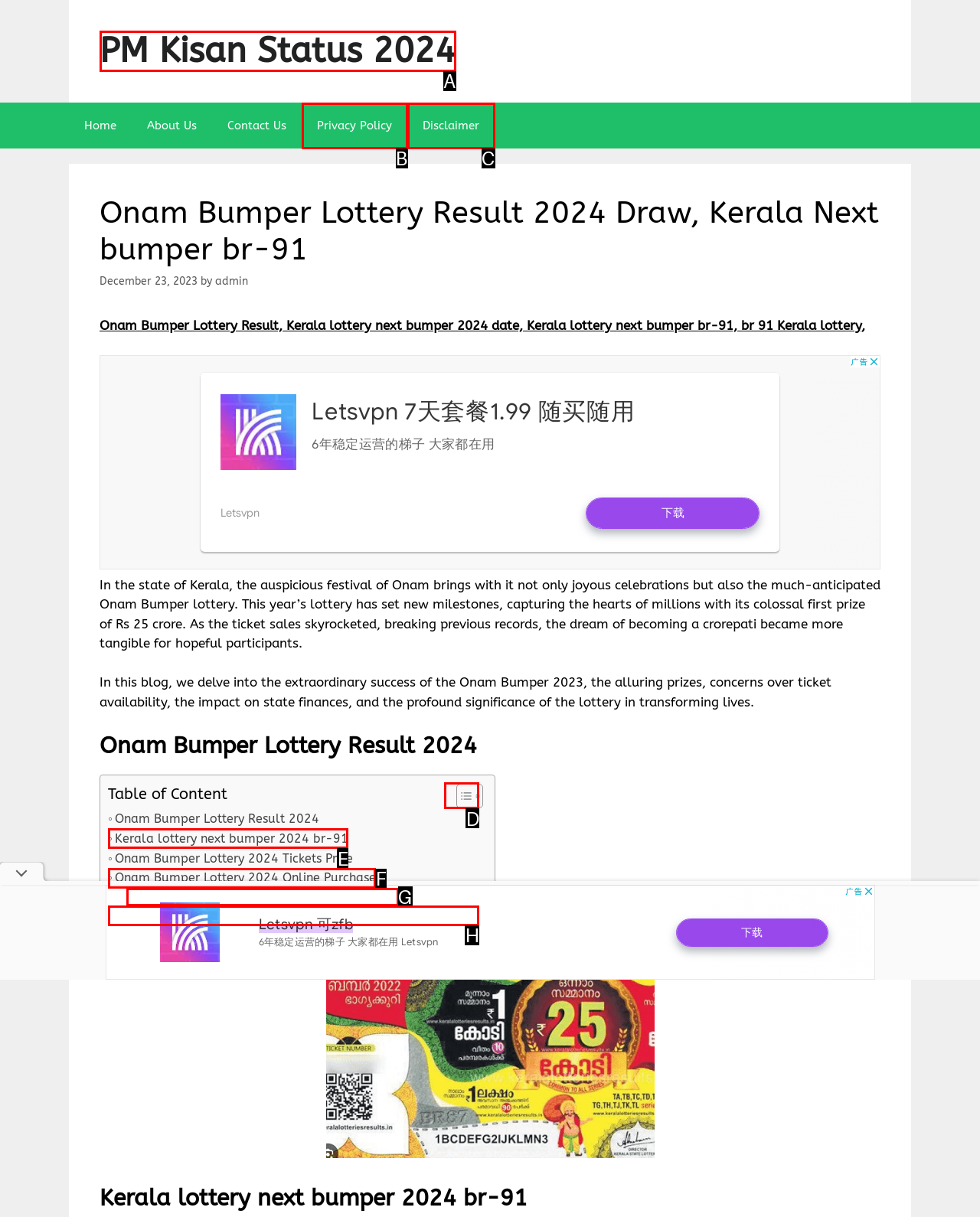Find the HTML element that suits the description: Record-breaking total Awards and Commissions
Indicate your answer with the letter of the matching option from the choices provided.

G